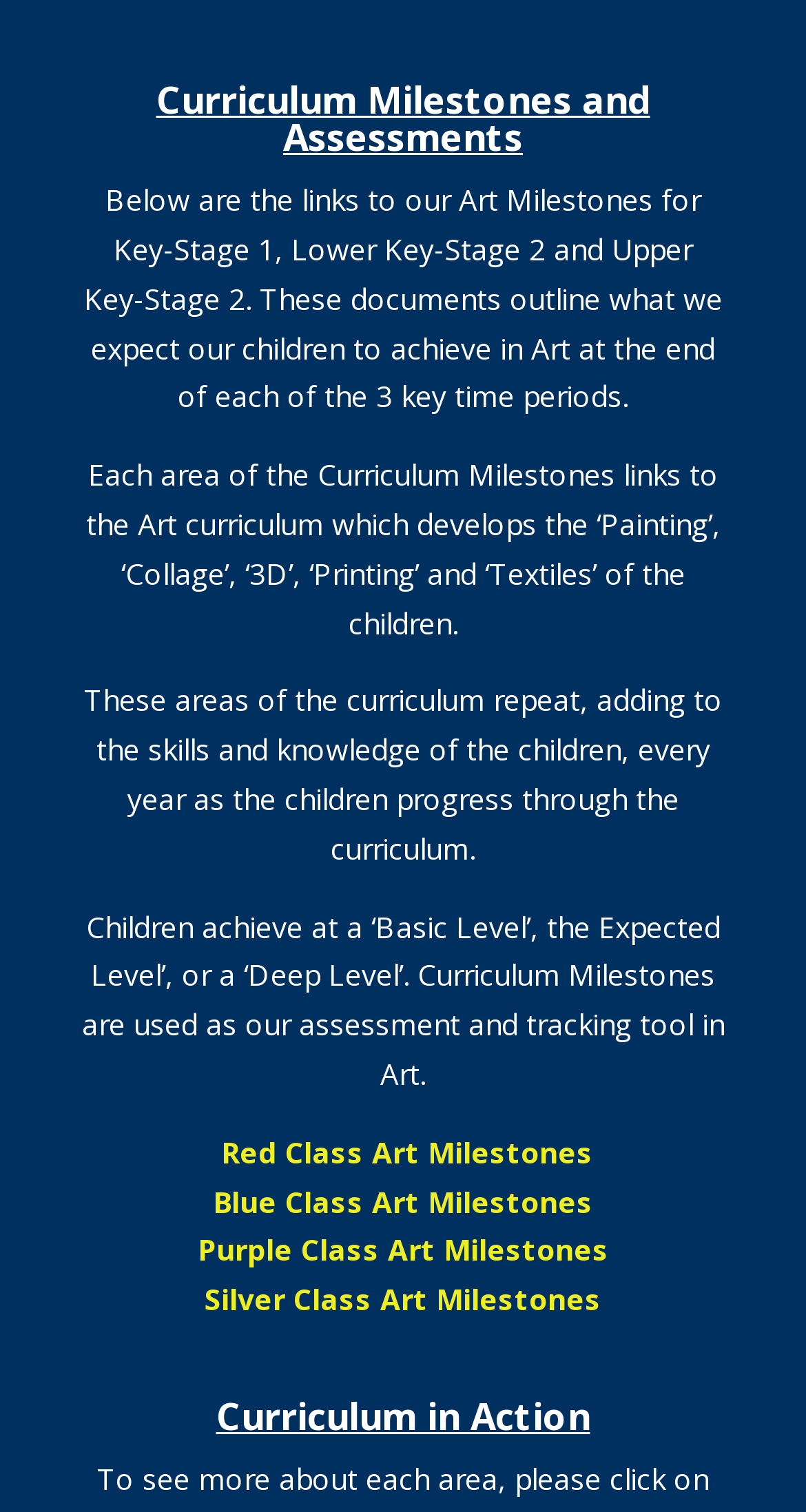Refer to the image and provide a thorough answer to this question:
What are the three levels of achievement in Art?

As mentioned in the StaticText element, 'Children achieve at a ‘Basic Level’, the Expected Level’, or a ‘Deep Level’.' This indicates that these three are the levels of achievement in Art.